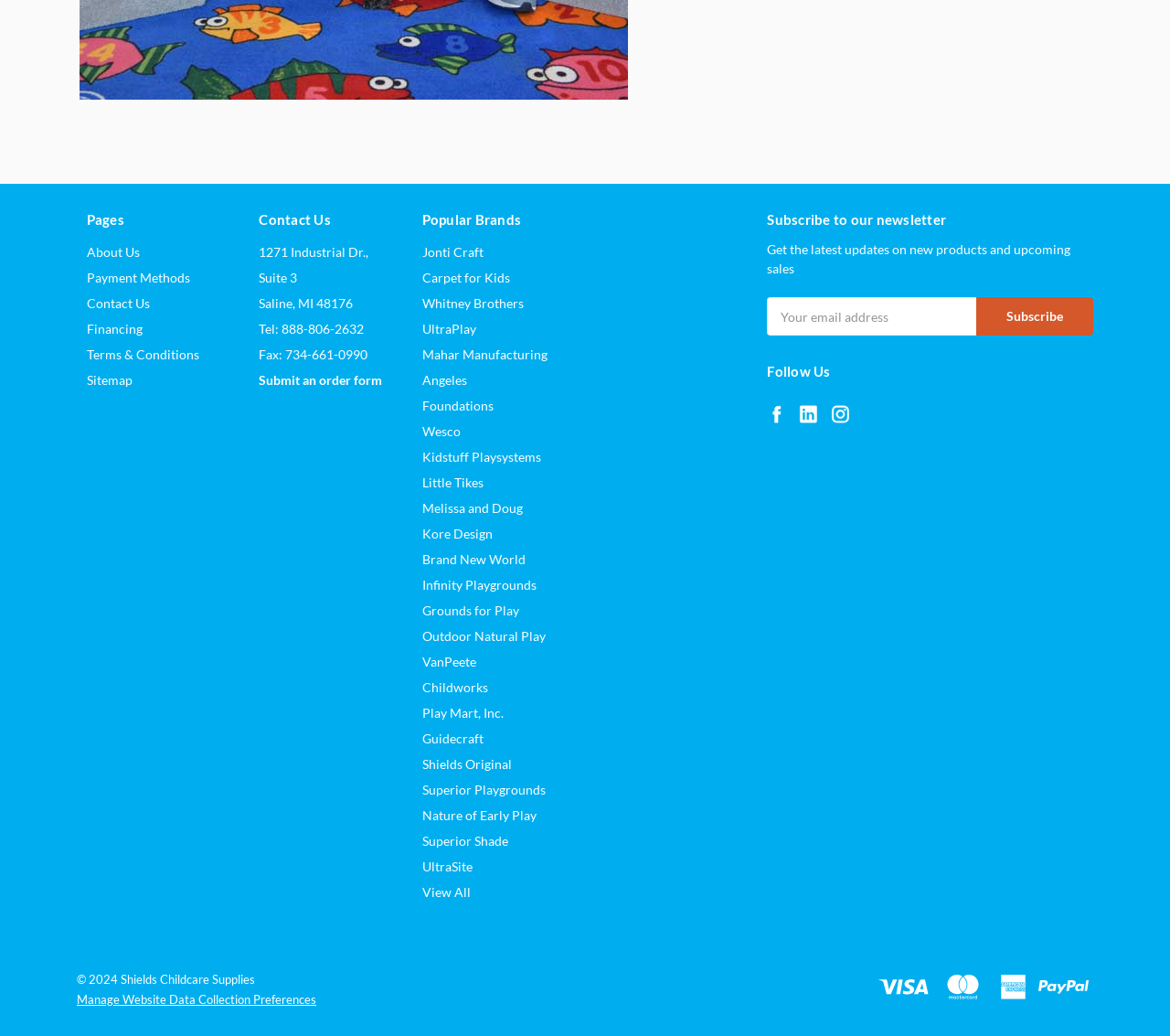Pinpoint the bounding box coordinates of the area that should be clicked to complete the following instruction: "Click on About Us". The coordinates must be given as four float numbers between 0 and 1, i.e., [left, top, right, bottom].

[0.074, 0.236, 0.119, 0.251]